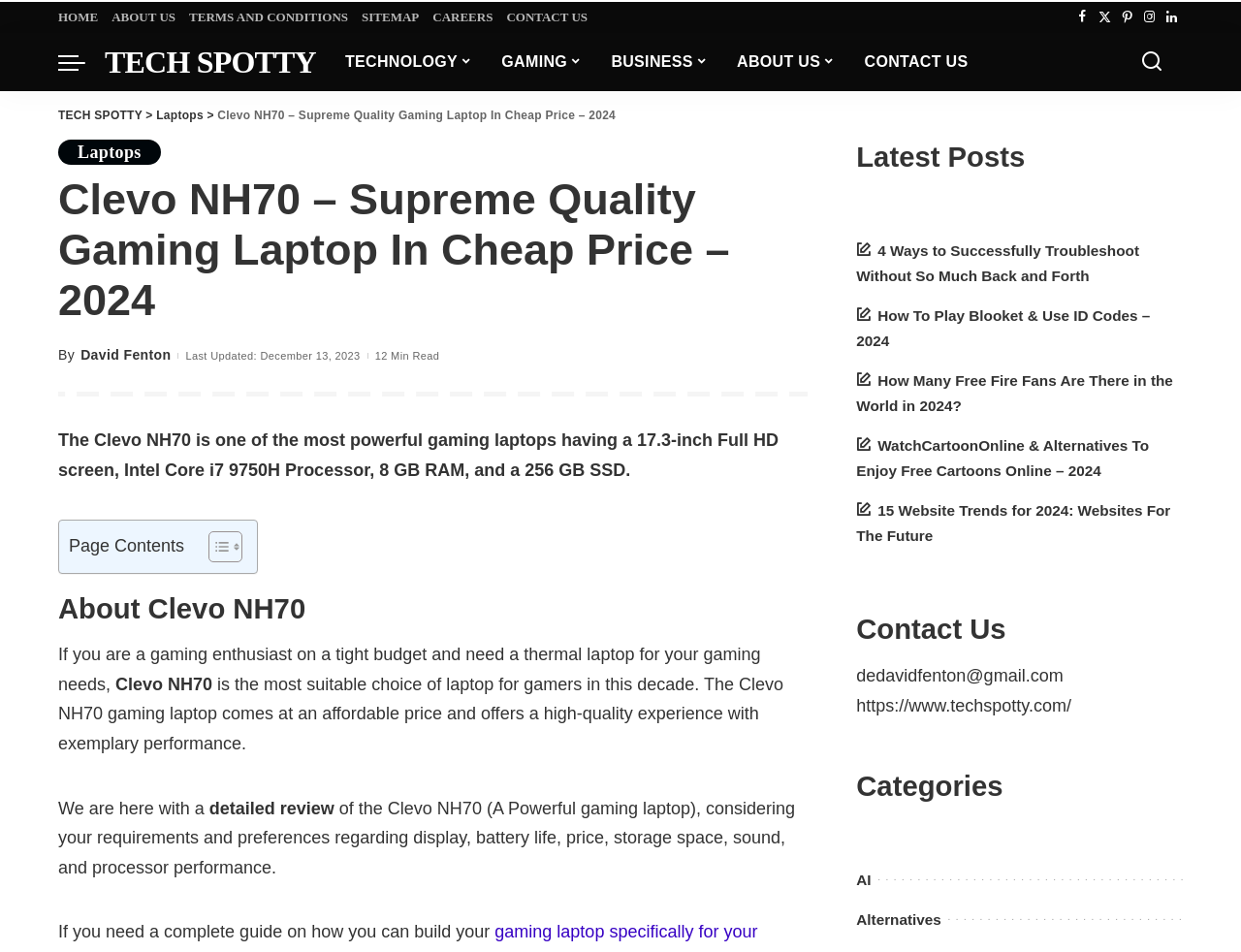What is the storage capacity of the Clevo NH70 laptop?
We need a detailed and exhaustive answer to the question. Please elaborate.

The answer can be found in the first paragraph of the webpage, which describes the Clevo NH70 laptop as having a 17.3-inch Full HD screen, Intel Core i7 9750H Processor, 8 GB RAM, and a 256 GB SSD.